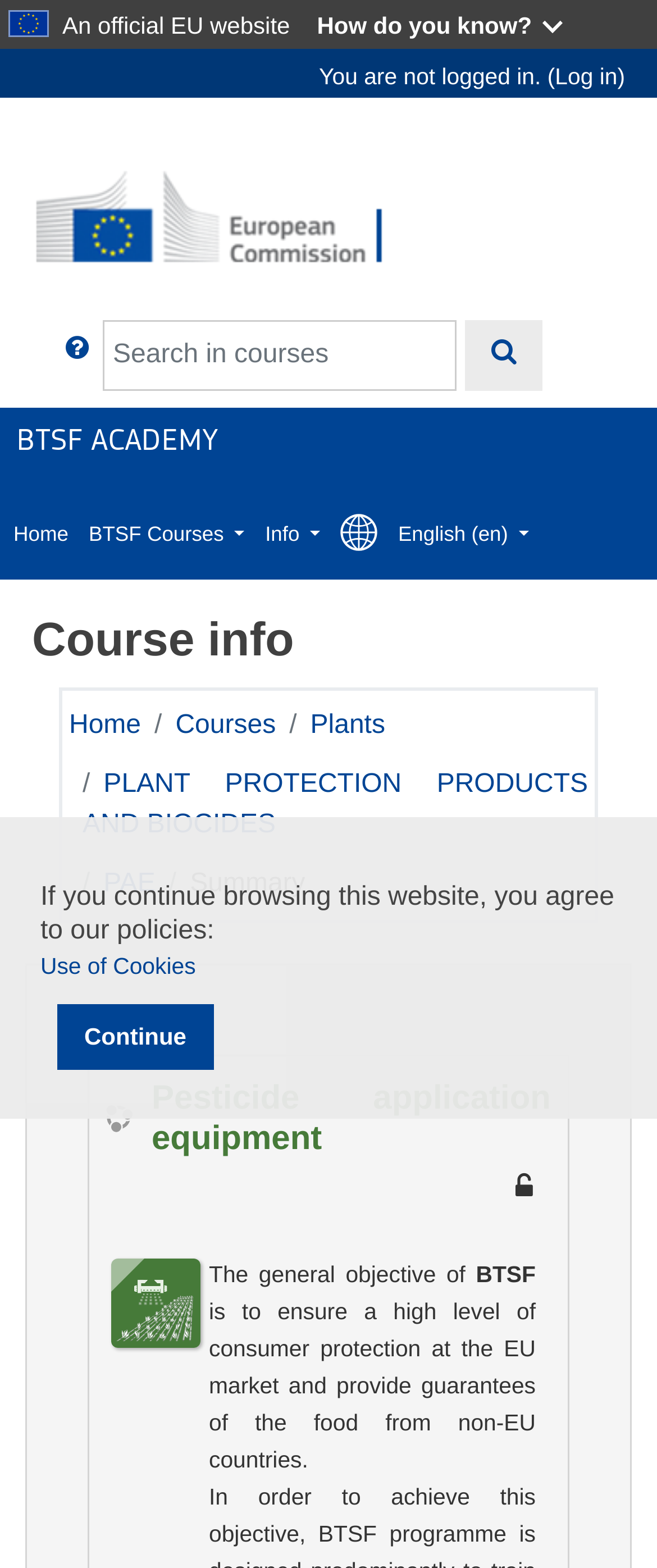Find the bounding box coordinates for the HTML element specified by: "title="Languages in the BTSF ACADEMY"".

[0.508, 0.312, 0.585, 0.37]